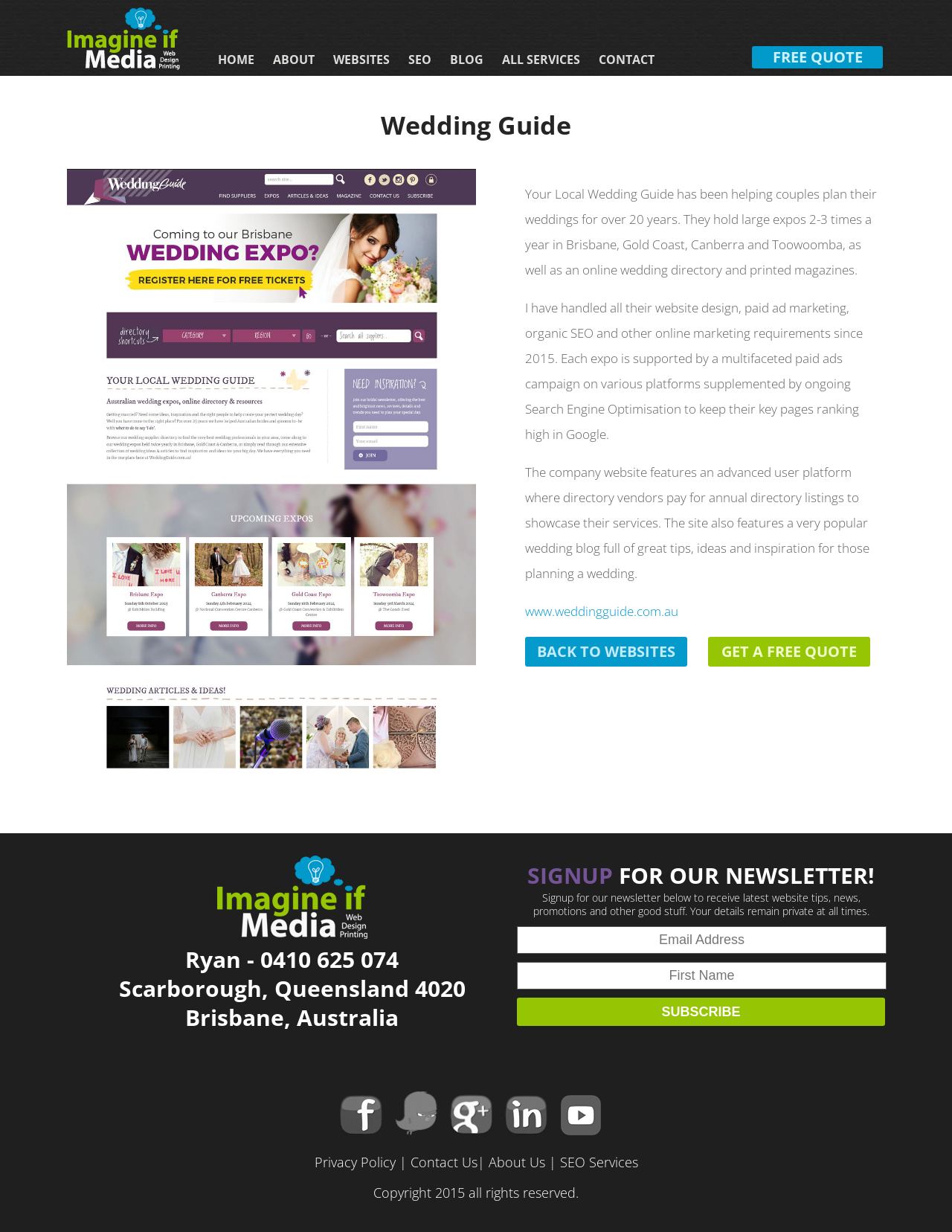Describe all the key features of the webpage in detail.

The webpage is a wedding guide website, specifically showcasing the services of Imagine If Media. At the top left corner, there is an Imagine If Media logo, accompanied by a link to skip to the main content. Below the logo, there is a navigation menu with links to HOME, ABOUT, WEBSITES, SEO, BLOG, ALL SERVICES, and CONTACT. 

On the right side of the navigation menu, there is a call-to-action button to get a FREE QUOTE. Below the navigation menu, there is a heading "Wedding Guide" followed by a screenshot of the WeddingGuide.com.au website. 

The main content of the webpage is divided into three sections. The first section describes the services provided to Wedding Guide, including website design, paid ad marketing, organic SEO, and other online marketing requirements. The second section explains the features of the Wedding Guide website, including an advanced user platform for directory vendors and a popular wedding blog. 

The third section has a link to the Wedding Guide website and a call-to-action button to get a FREE QUOTE. Below this section, there is a footer area with the Imagine If Media logo, contact information, and social media links to Facebook, Twitter, Google Plus, LinkedIn, and YouTube. 

Additionally, there are links to the Privacy Policy, Contact Us, About Us, and SEO Services at the bottom of the webpage, along with a copyright notice.